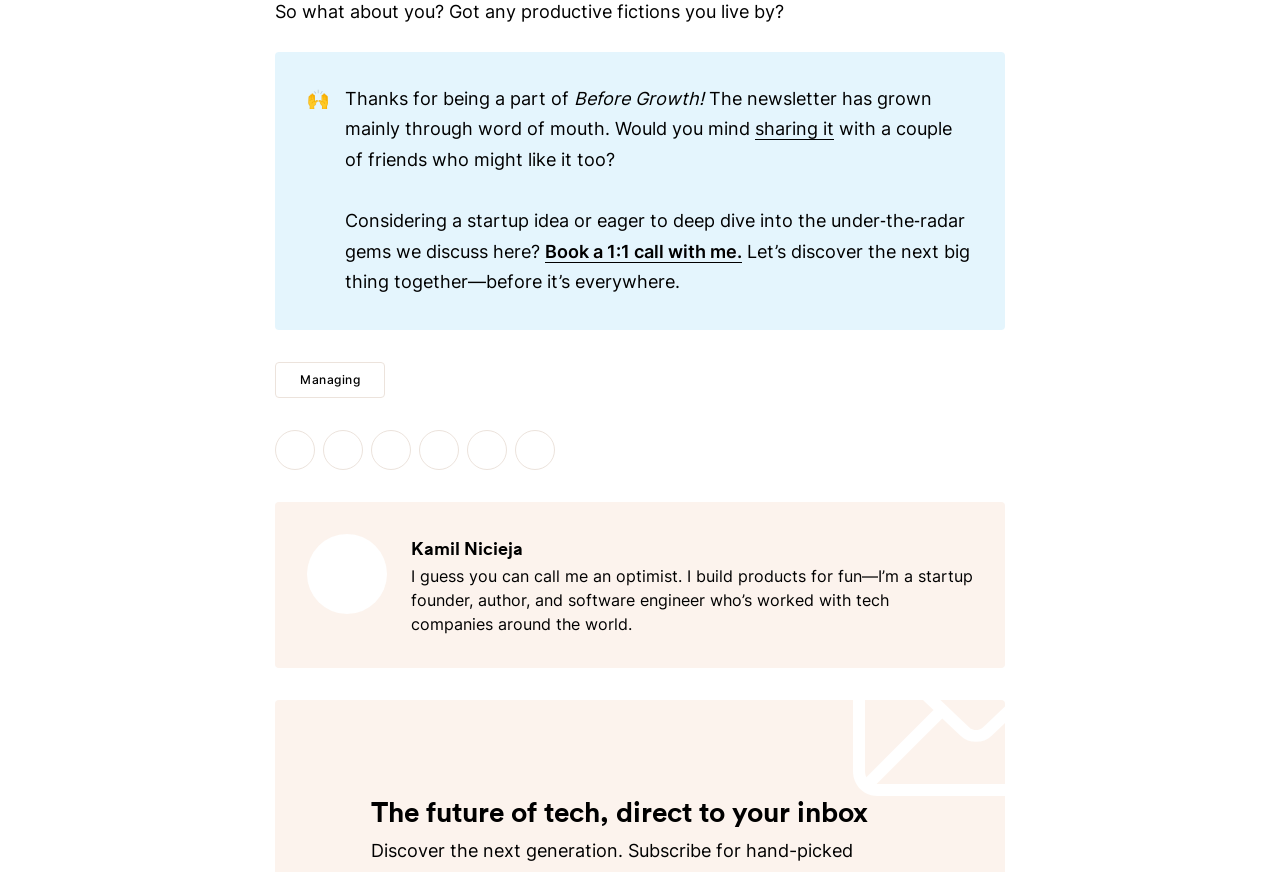Can you determine the bounding box coordinates of the area that needs to be clicked to fulfill the following instruction: "Share on Twitter"?

[0.215, 0.493, 0.246, 0.539]